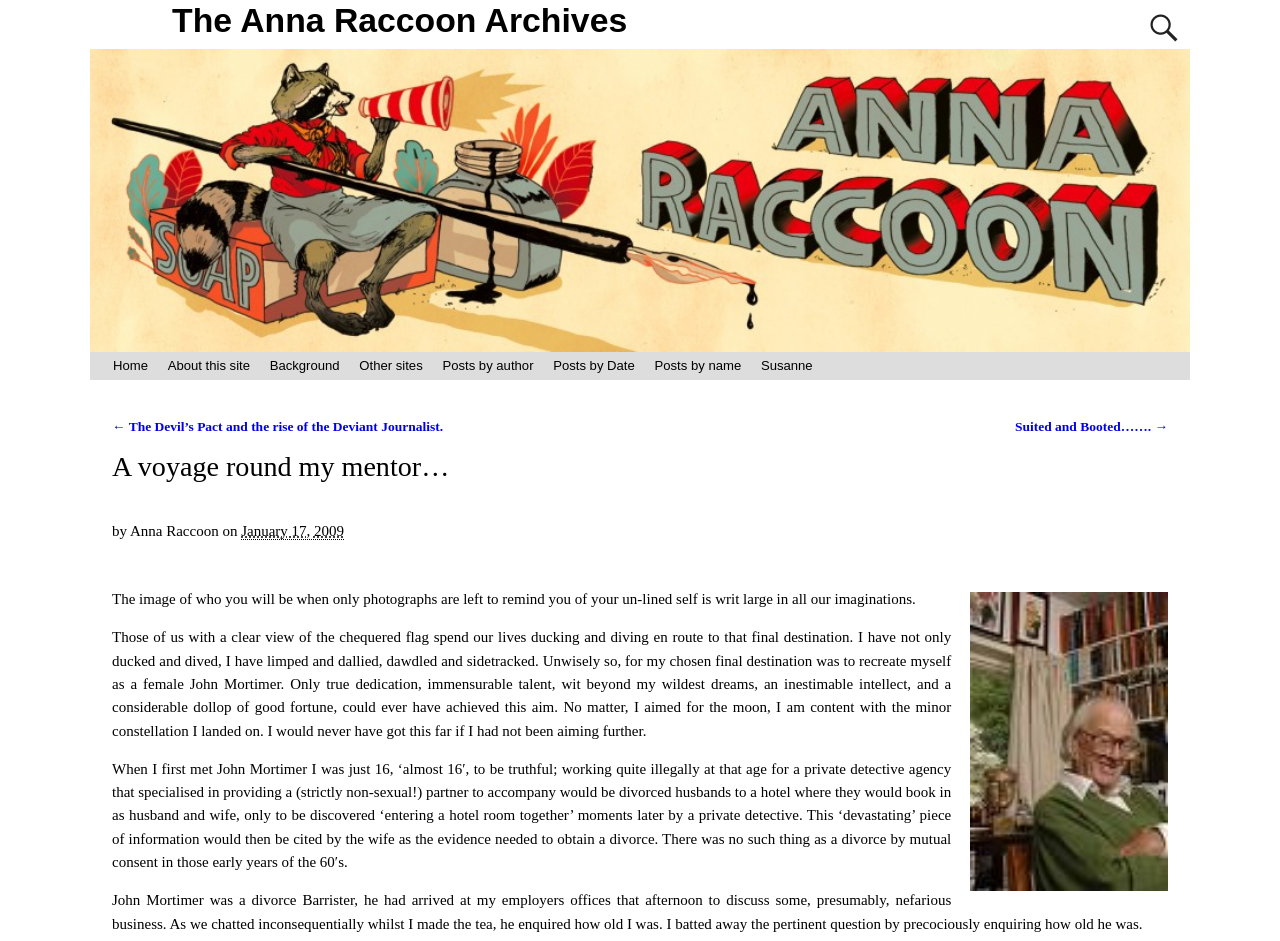Based on the provided description, "Suited and Booted……. →", find the bounding box of the corresponding UI element in the screenshot.

[0.793, 0.445, 0.912, 0.461]